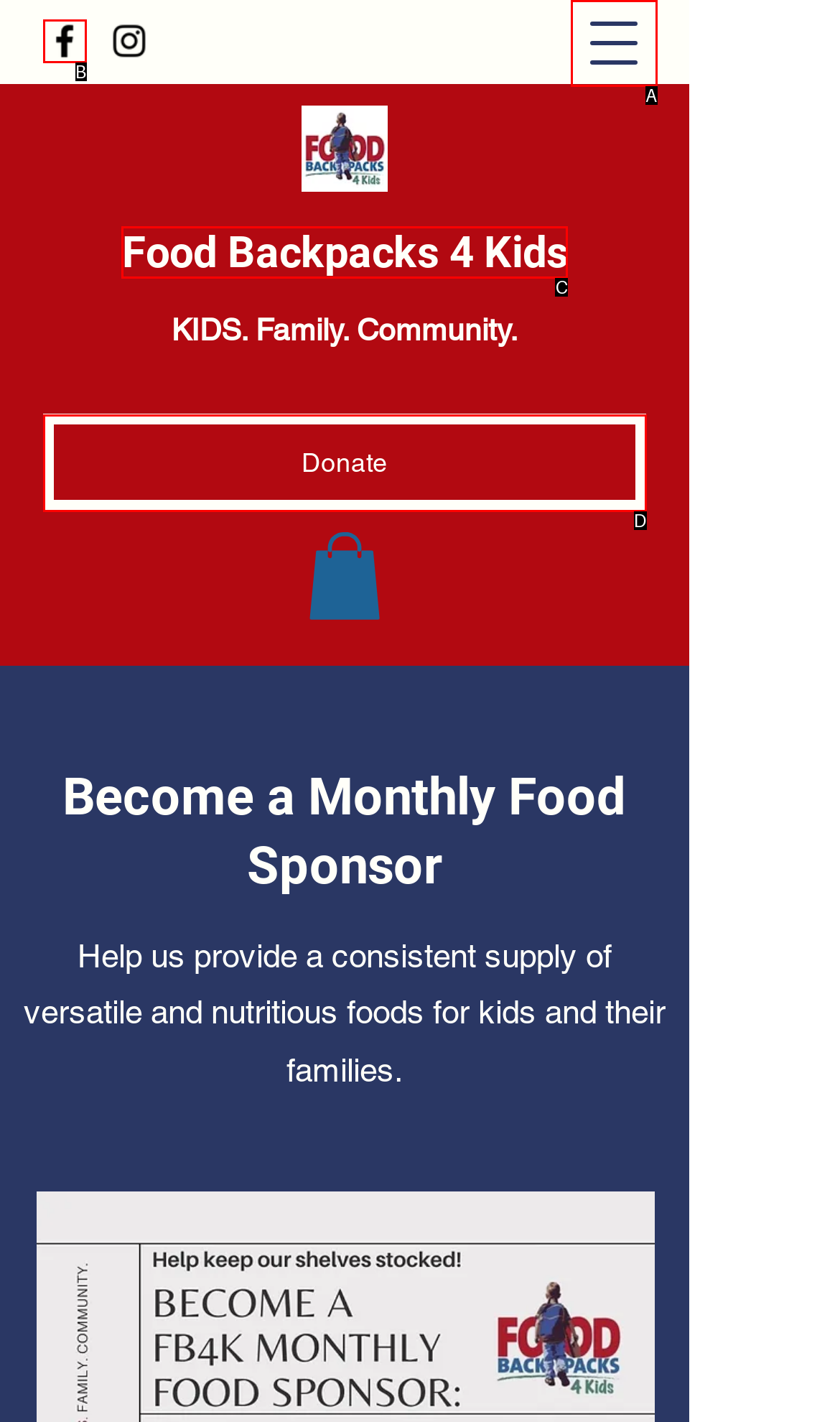Please select the letter of the HTML element that fits the description: Food Backpacks 4 Kids. Answer with the option's letter directly.

C